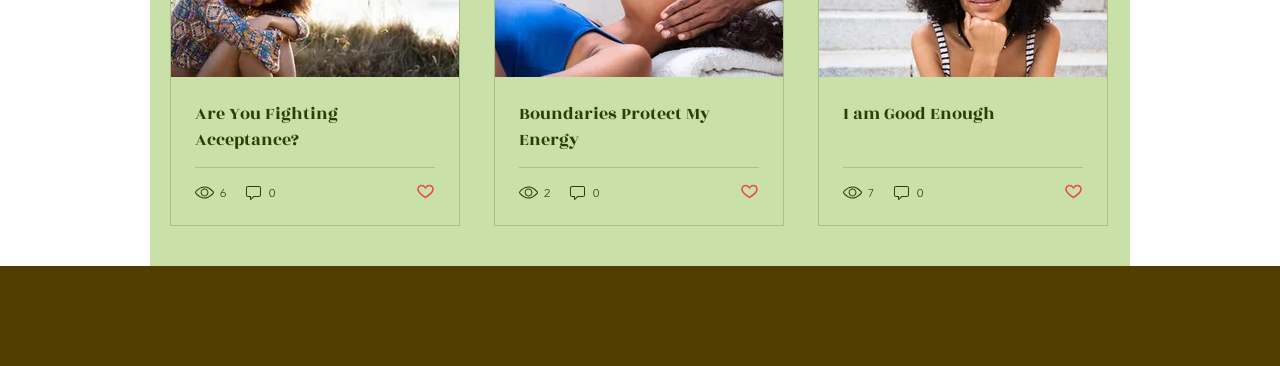Give a short answer using one word or phrase for the question:
What is the text of the third link?

I am Good Enough